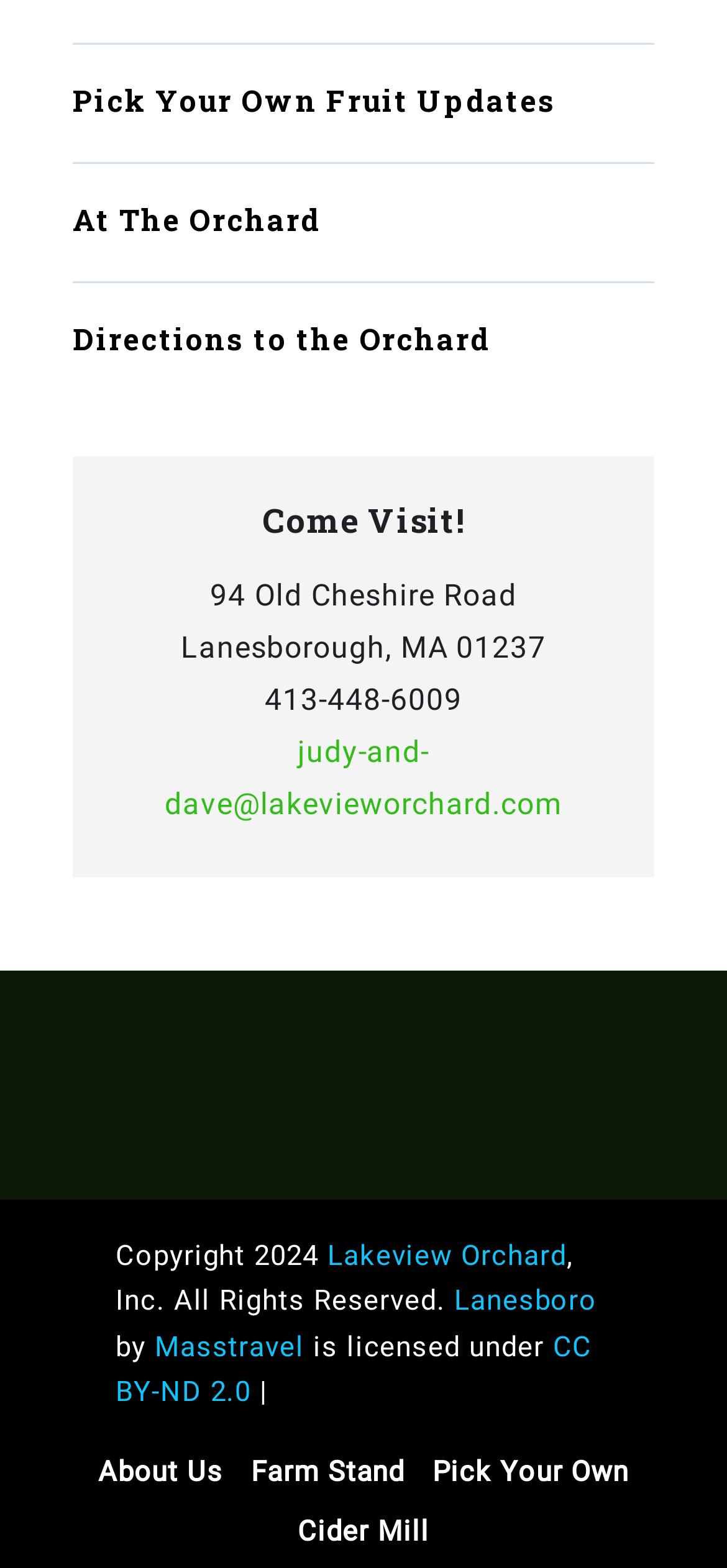Locate the bounding box coordinates of the segment that needs to be clicked to meet this instruction: "Click on the 'Posts' navigation".

None